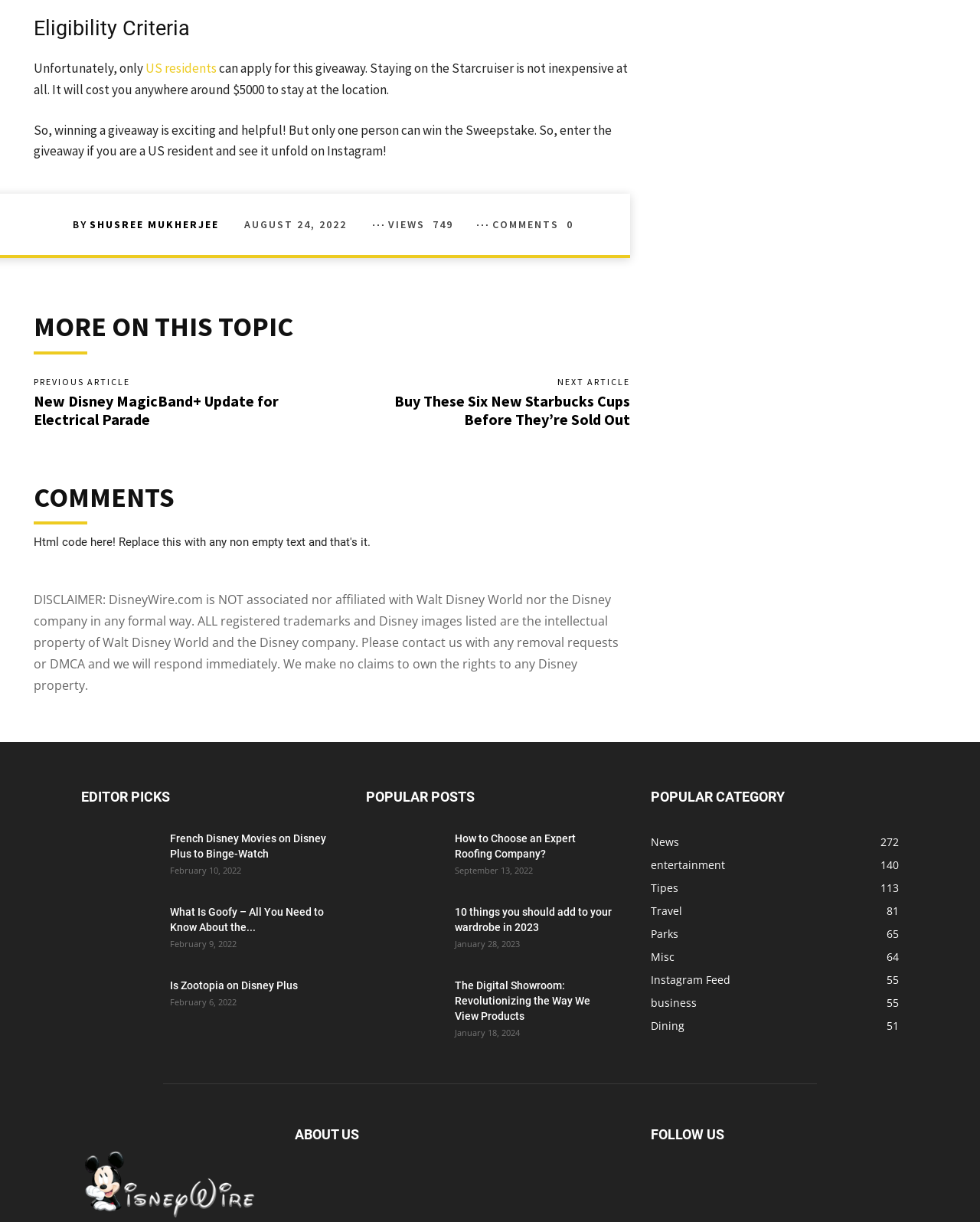Please locate the bounding box coordinates for the element that should be clicked to achieve the following instruction: "View the 'COMMENTS' section". Ensure the coordinates are given as four float numbers between 0 and 1, i.e., [left, top, right, bottom].

[0.034, 0.395, 0.178, 0.419]